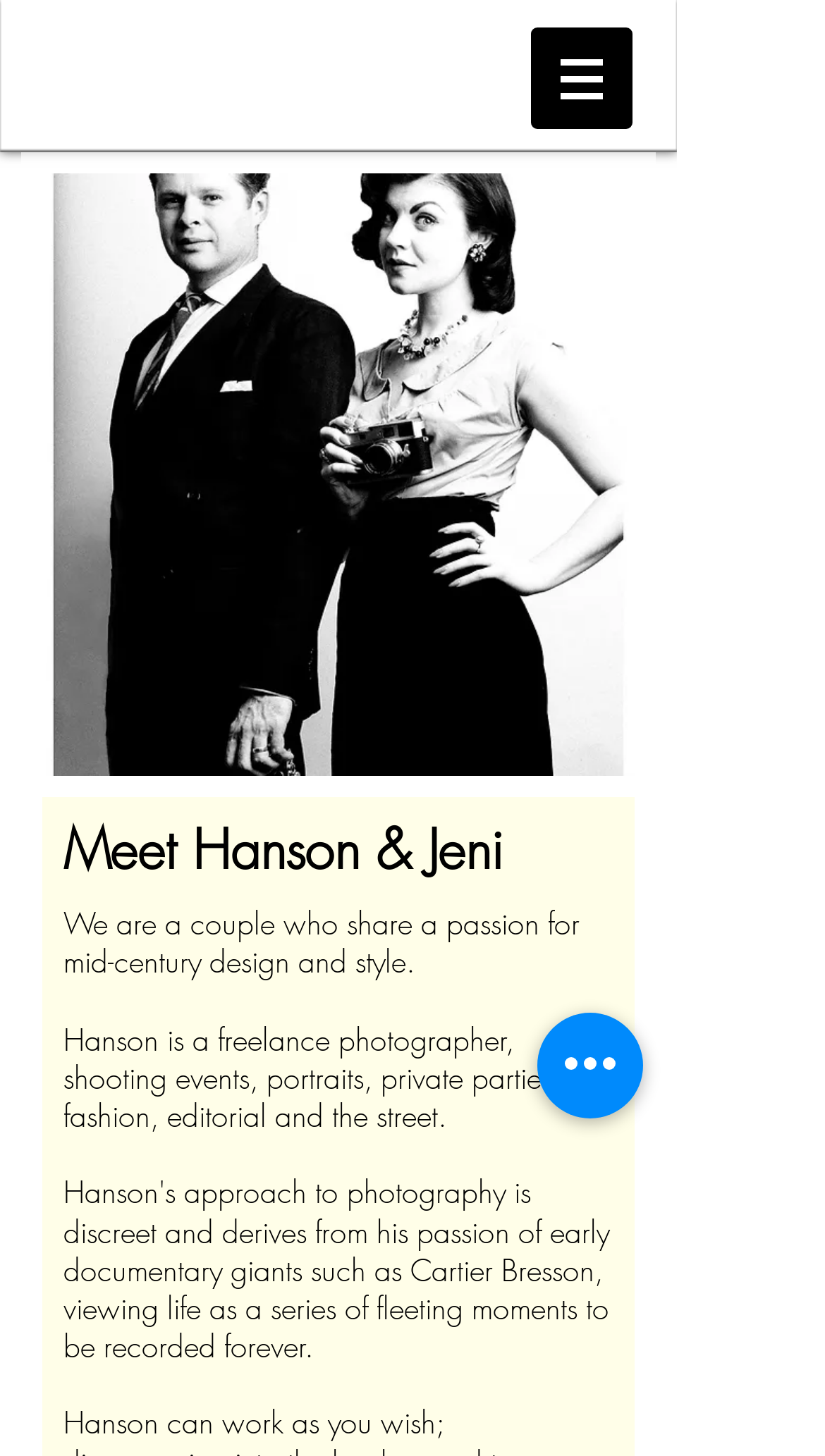Extract the bounding box for the UI element that matches this description: "aria-label="Quick actions"".

[0.651, 0.696, 0.779, 0.768]